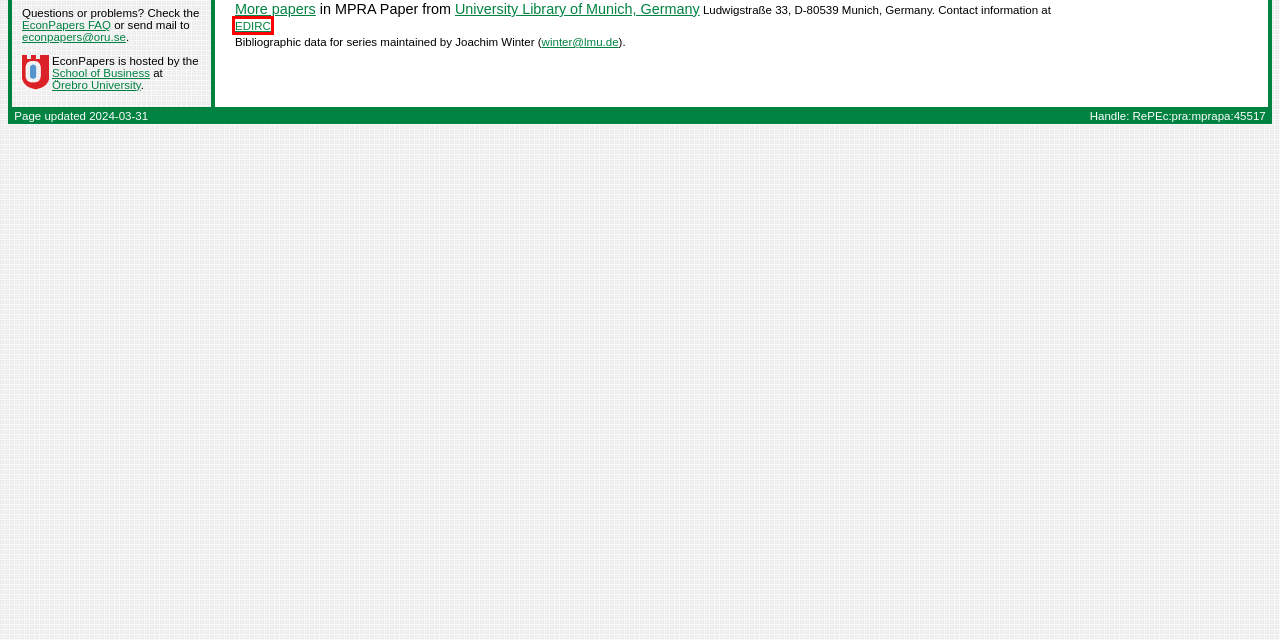You are presented with a screenshot of a webpage with a red bounding box. Select the webpage description that most closely matches the new webpage after clicking the element inside the red bounding box. The options are:
A. Handelshögskolan vid Örebro universitet
B. Munich Personal RePEc Archive
C. LogEc: Access Statistics for The macroeconomics of immigration
D. Örebro universitet - utbildning, forskning och innovation
E. The RePEc Blog | Information about Research Papers in Economics (RePEc)
F. Volkswirtschaftliche Fakultät, Ludwig-Maximilians-Universität München | EDIRC/RePEc
G. RePEc plagiarism page
H. RePEc: Research Papers in Economics

F